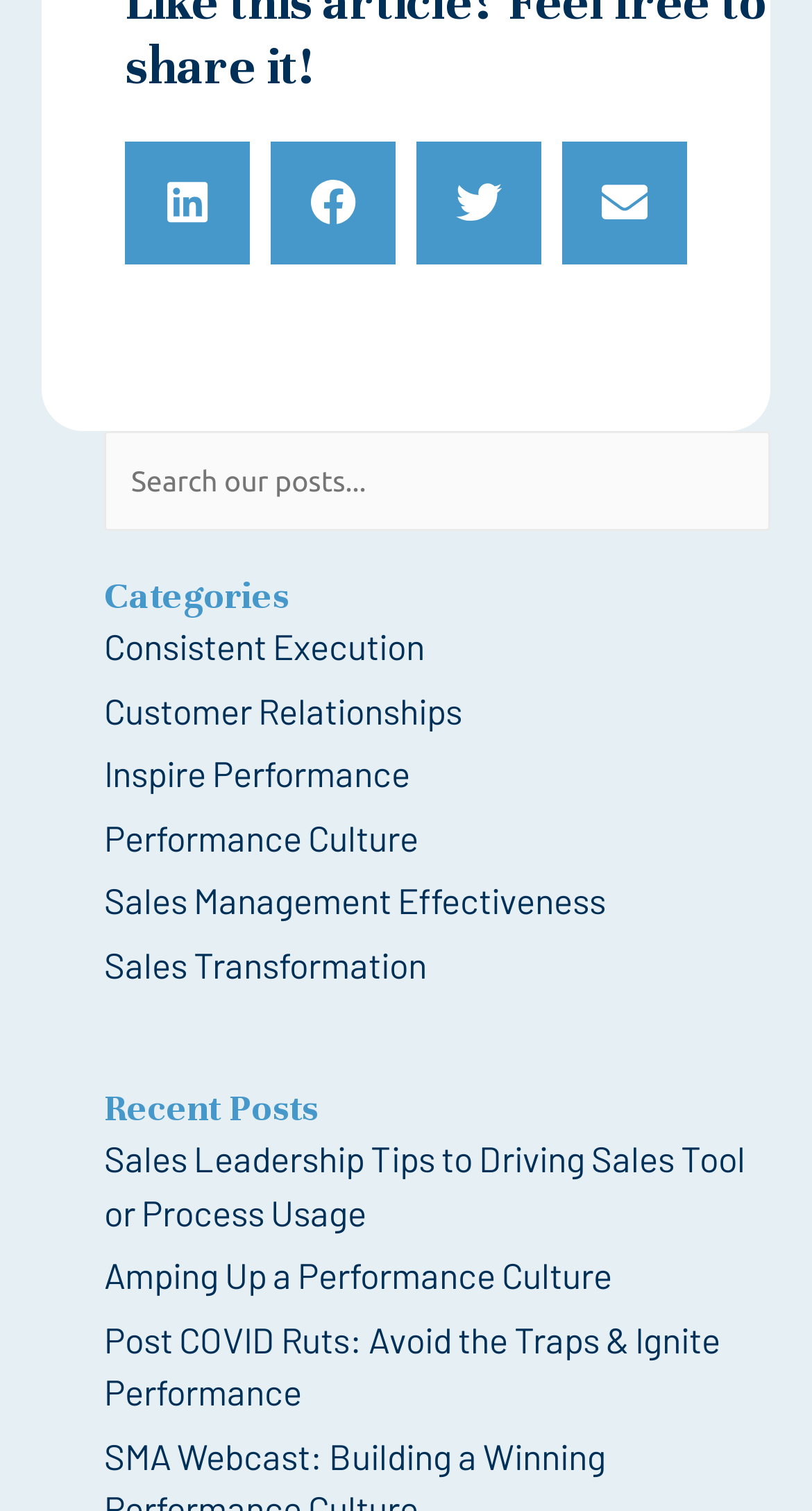Determine the bounding box coordinates of the clickable region to follow the instruction: "Share on LinkedIn".

[0.154, 0.094, 0.308, 0.175]